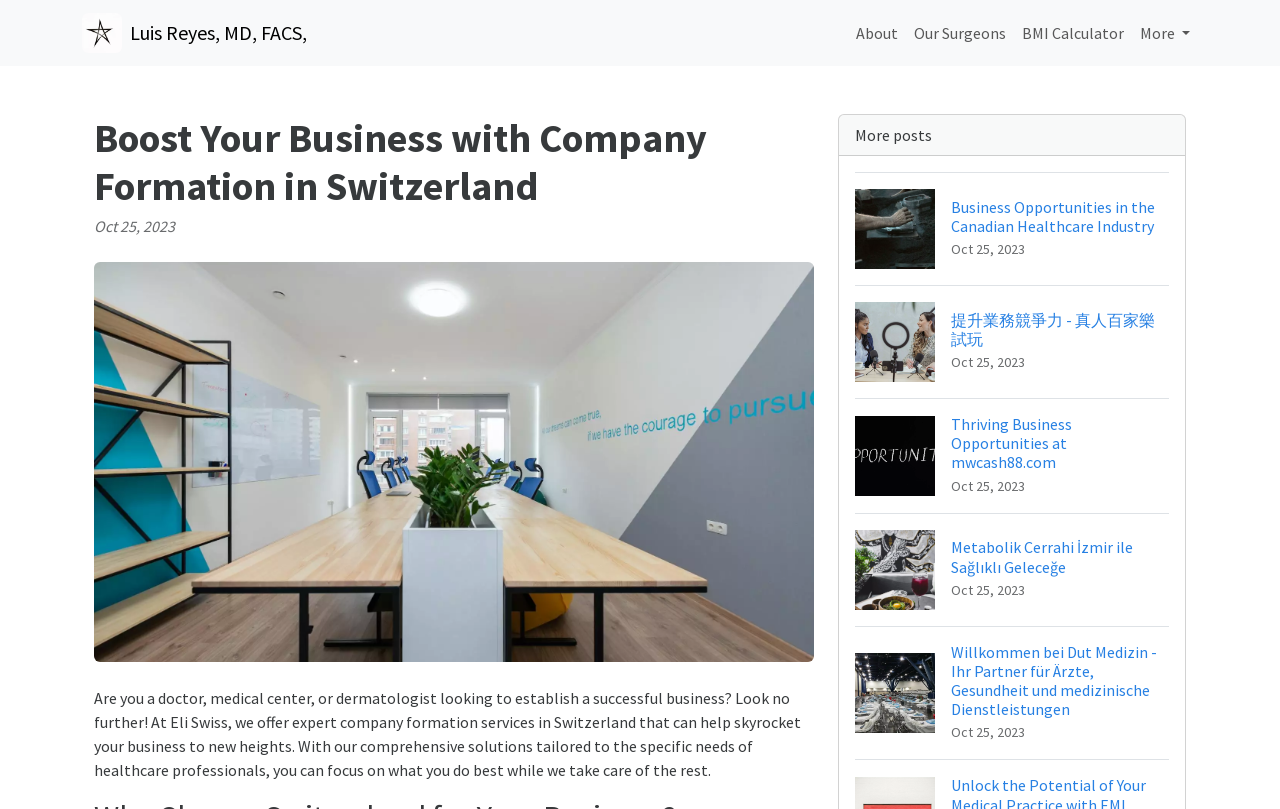Please specify the coordinates of the bounding box for the element that should be clicked to carry out this instruction: "Explore Willkommen bei Dut Medizin". The coordinates must be four float numbers between 0 and 1, formatted as [left, top, right, bottom].

[0.668, 0.773, 0.913, 0.939]